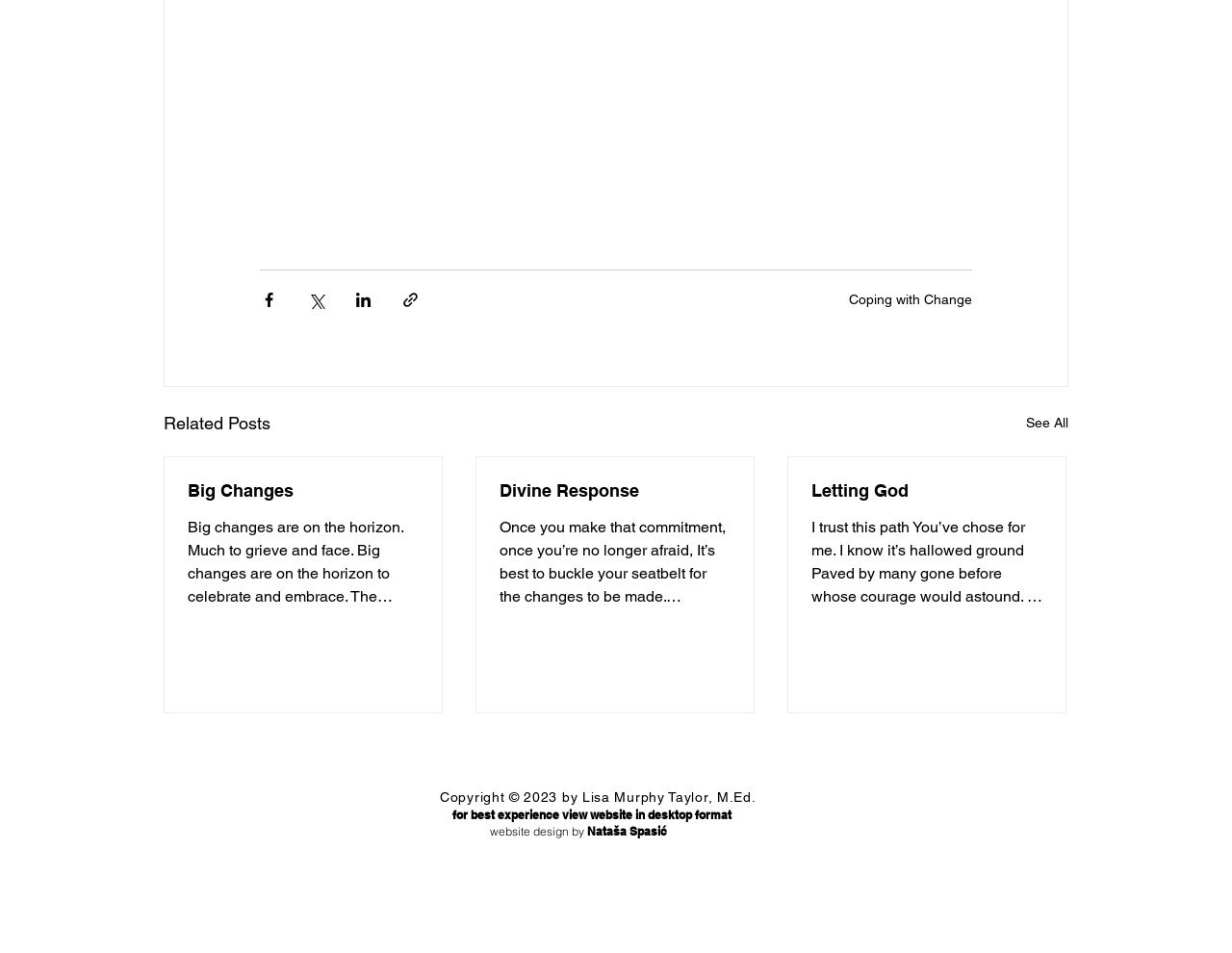Identify the bounding box coordinates for the region to click in order to carry out this instruction: "See All related posts". Provide the coordinates using four float numbers between 0 and 1, formatted as [left, top, right, bottom].

[0.833, 0.43, 0.867, 0.459]